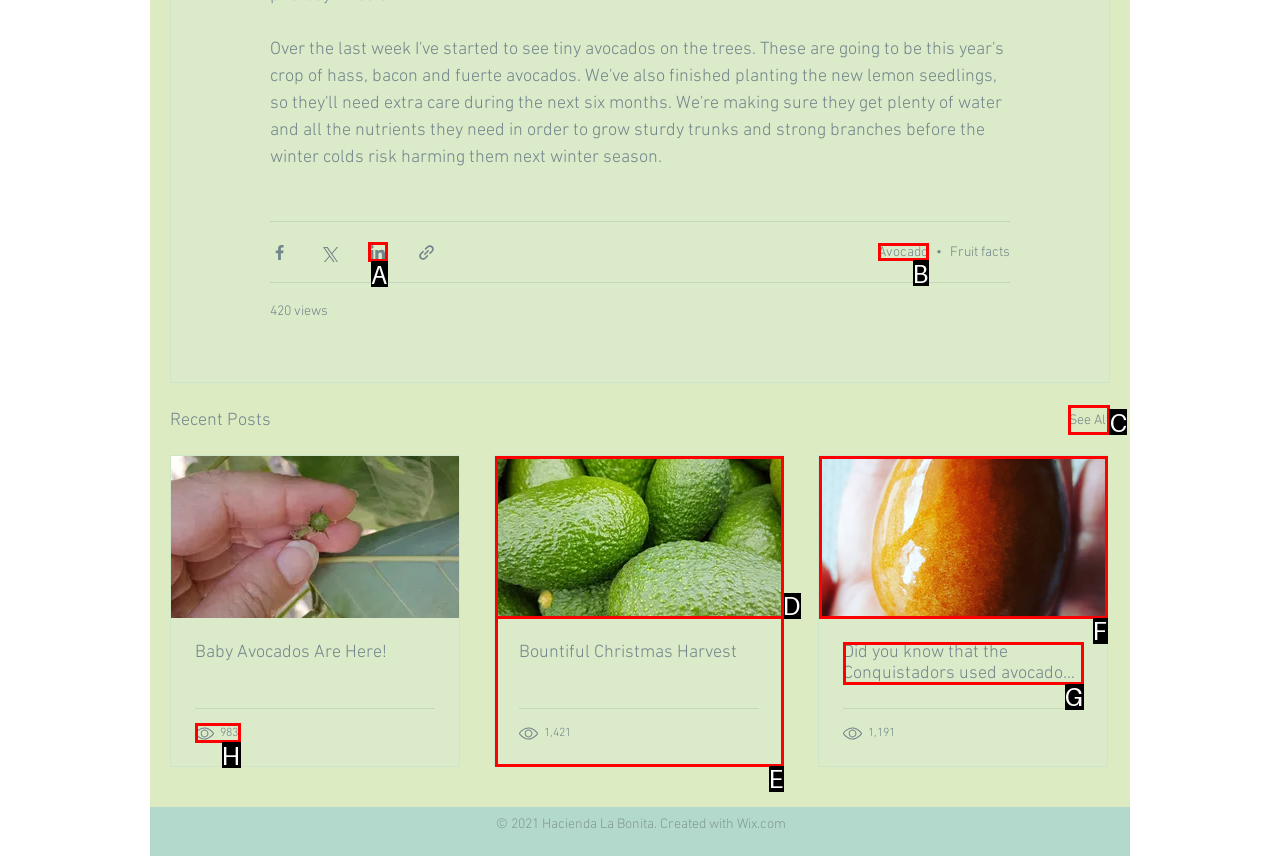Identify the letter of the UI element I need to click to carry out the following instruction: See all recent posts

C